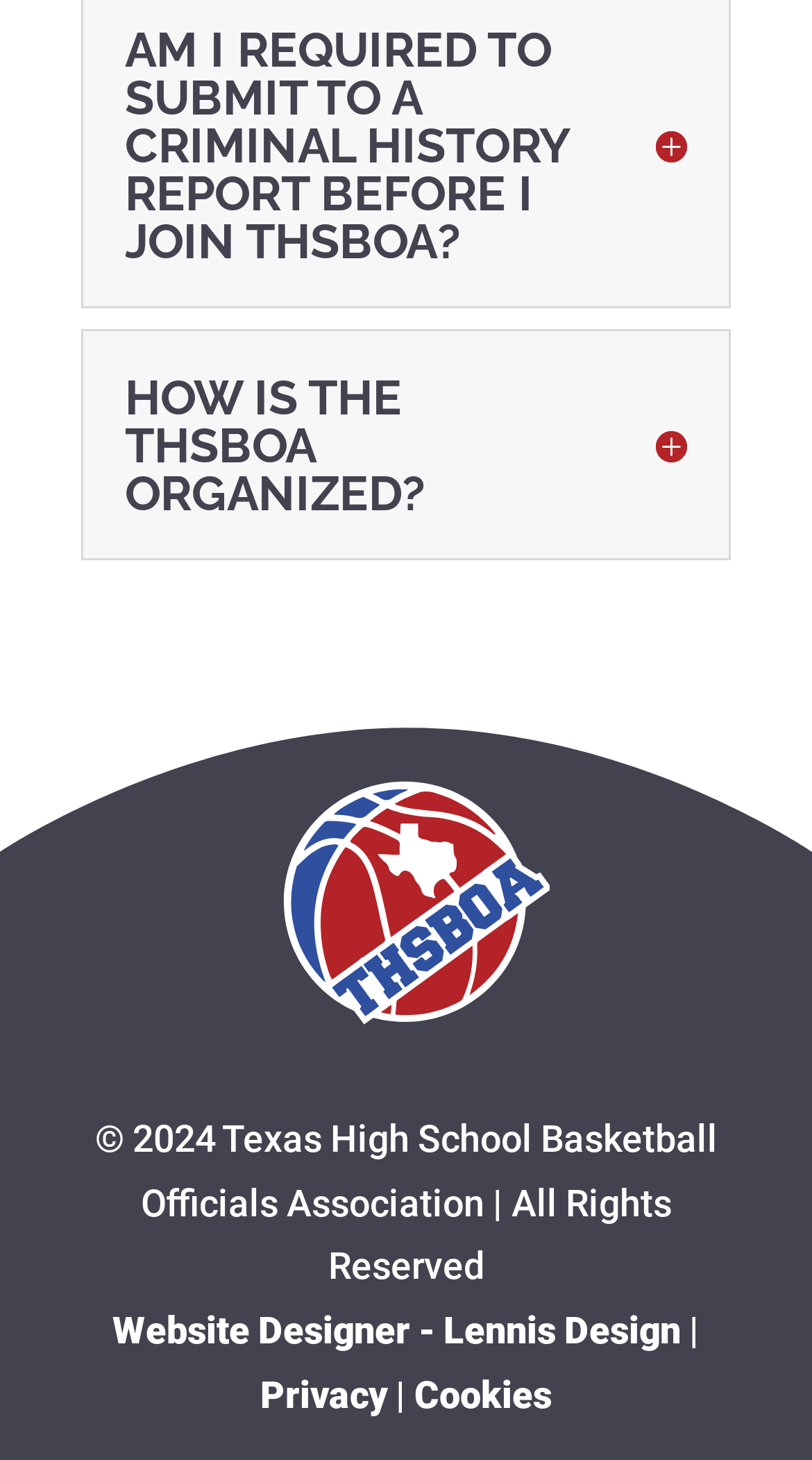Bounding box coordinates are given in the format (top-left x, top-left y, bottom-right x, bottom-right y). All values should be floating point numbers between 0 and 1. Provide the bounding box coordinate for the UI element described as: How To

None